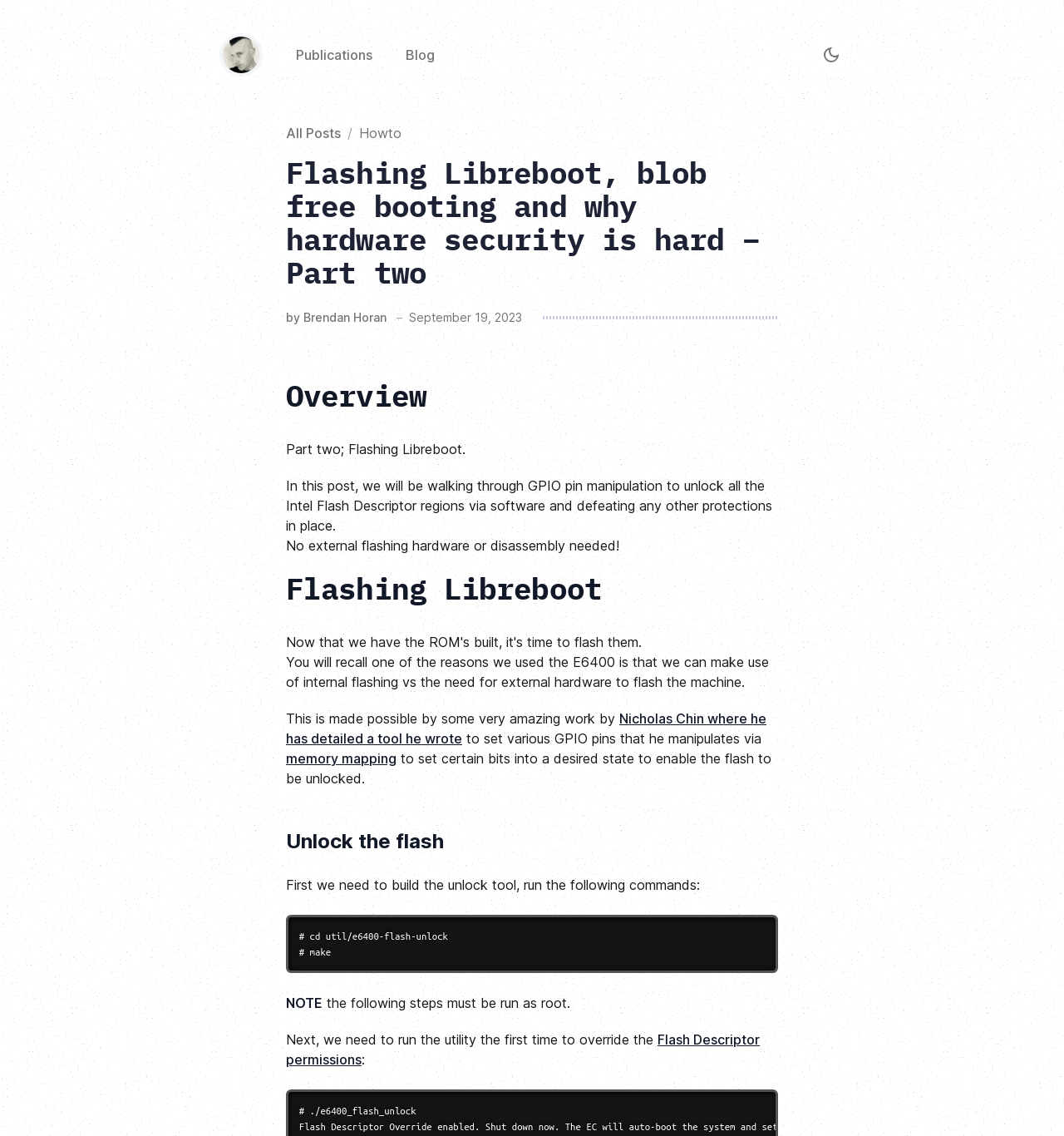What is the purpose of the tool written by Nicholas Chin?
Please provide a single word or phrase in response based on the screenshot.

to set various GPIO pins